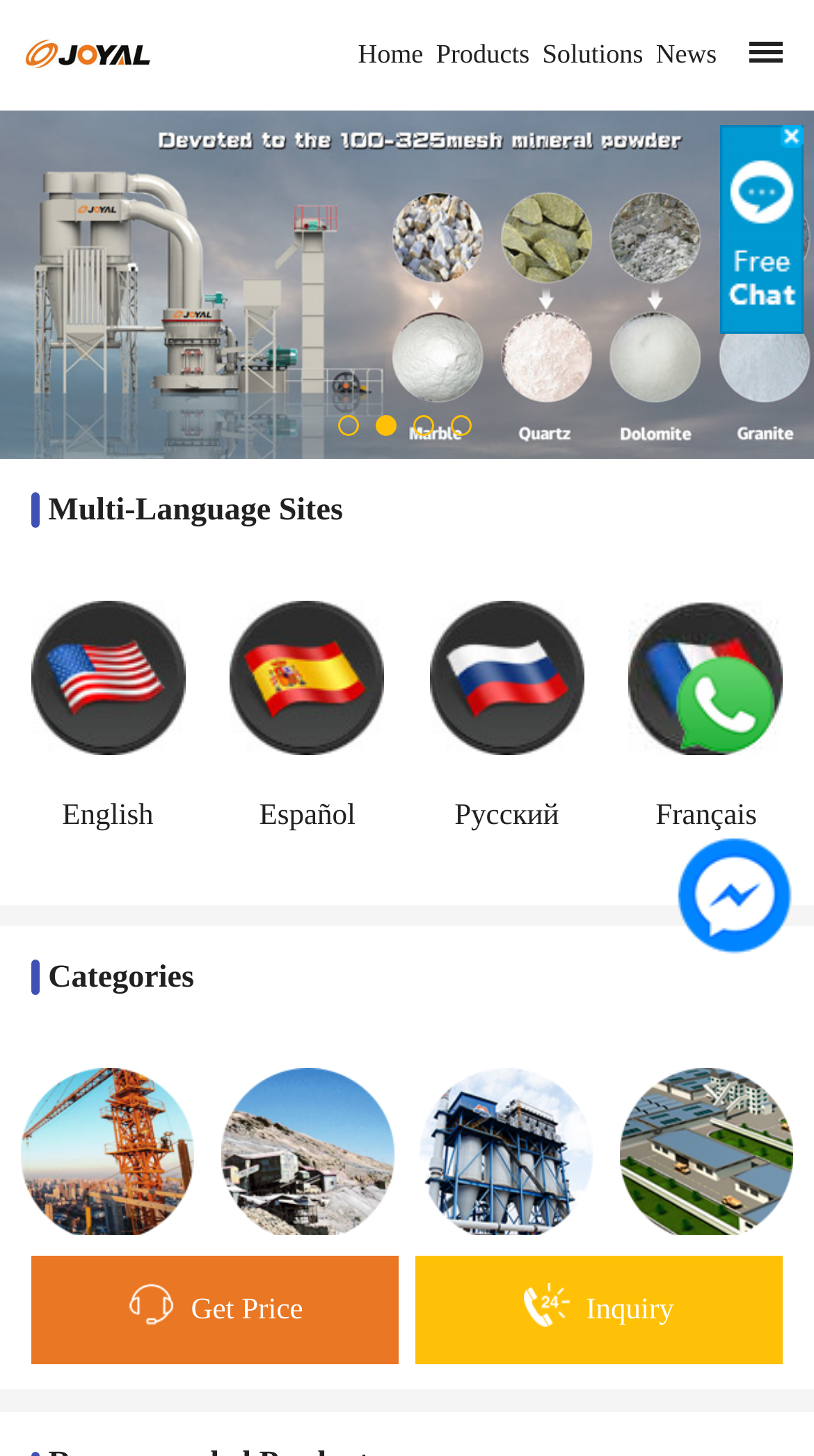Please provide the bounding box coordinates for the element that needs to be clicked to perform the instruction: "Select the English language option". The coordinates must consist of four float numbers between 0 and 1, formatted as [left, top, right, bottom].

[0.02, 0.409, 0.245, 0.599]